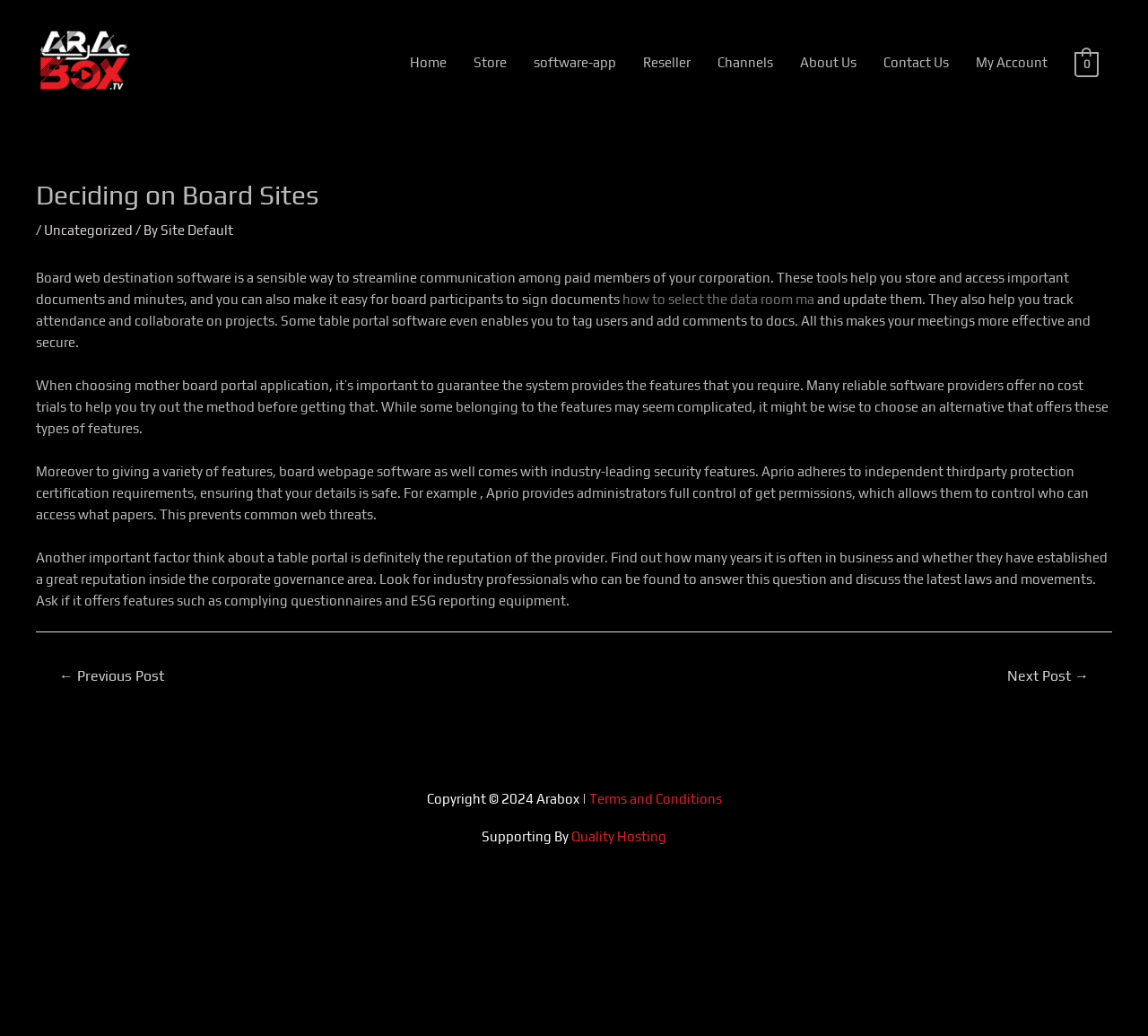Provide a short answer to the following question with just one word or phrase: What is the copyright year of the website?

2024